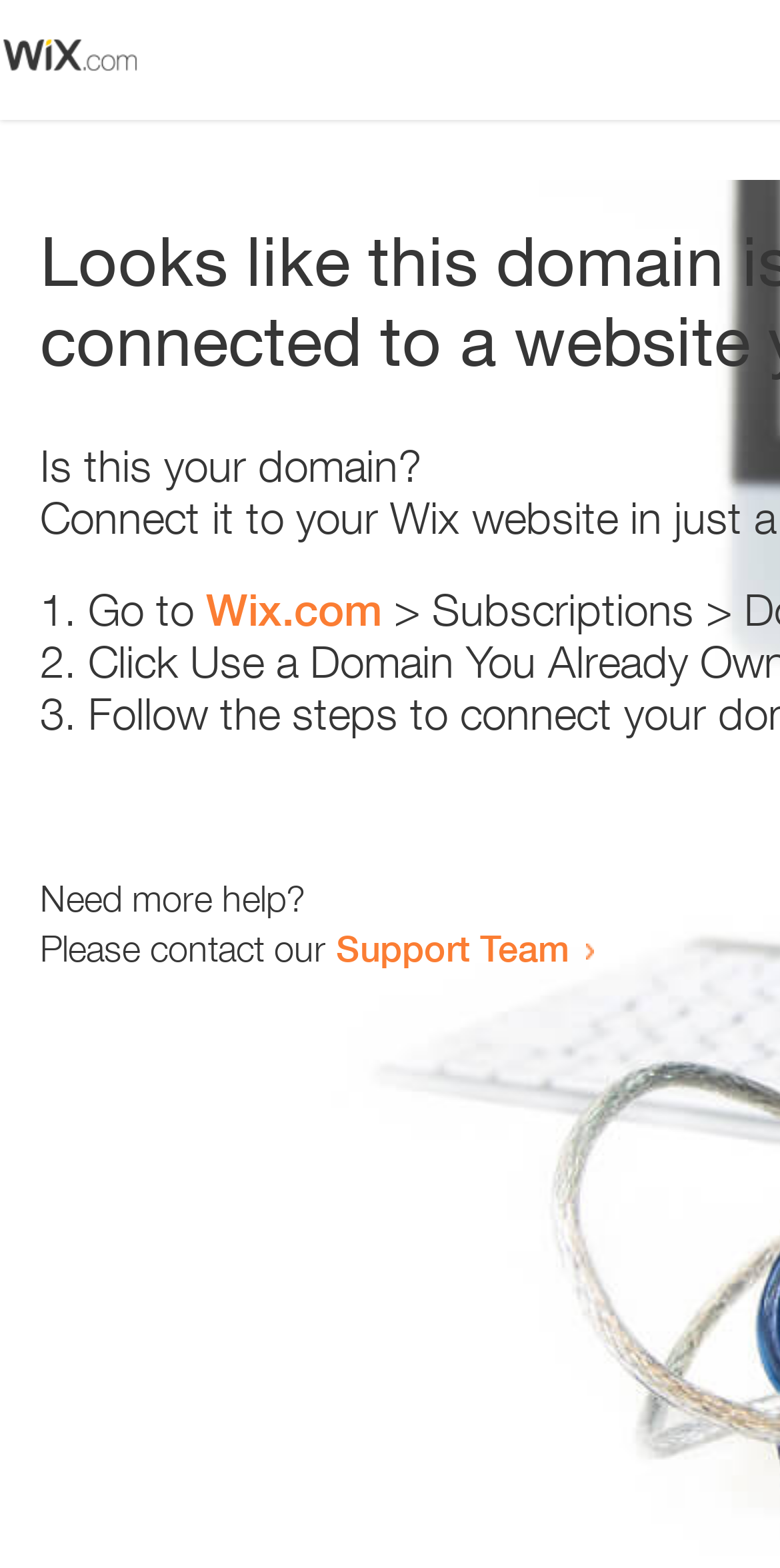Give a concise answer using only one word or phrase for this question:
How many list markers are present?

3